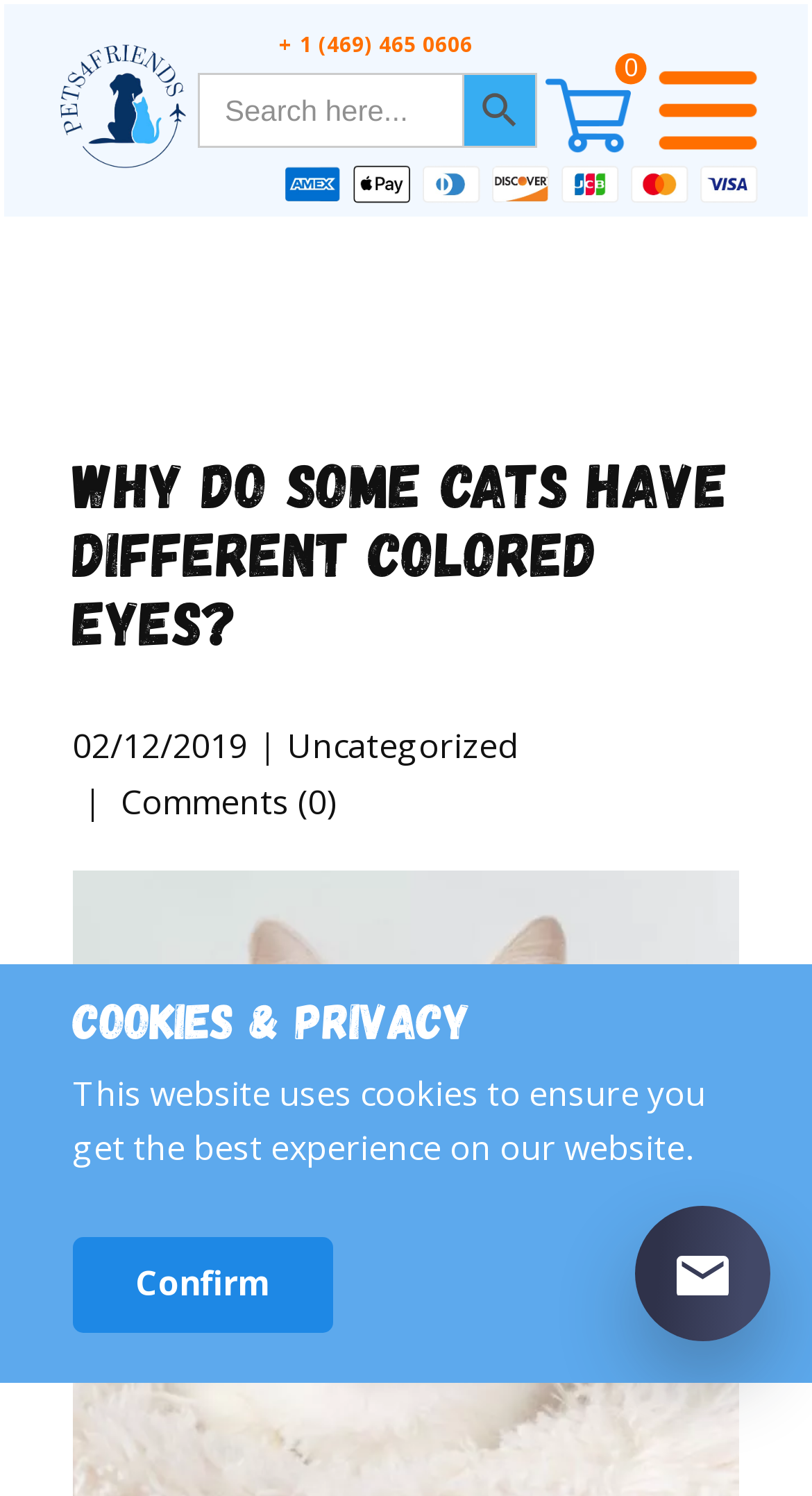Answer succinctly with a single word or phrase:
How many comments are there on this webpage?

0